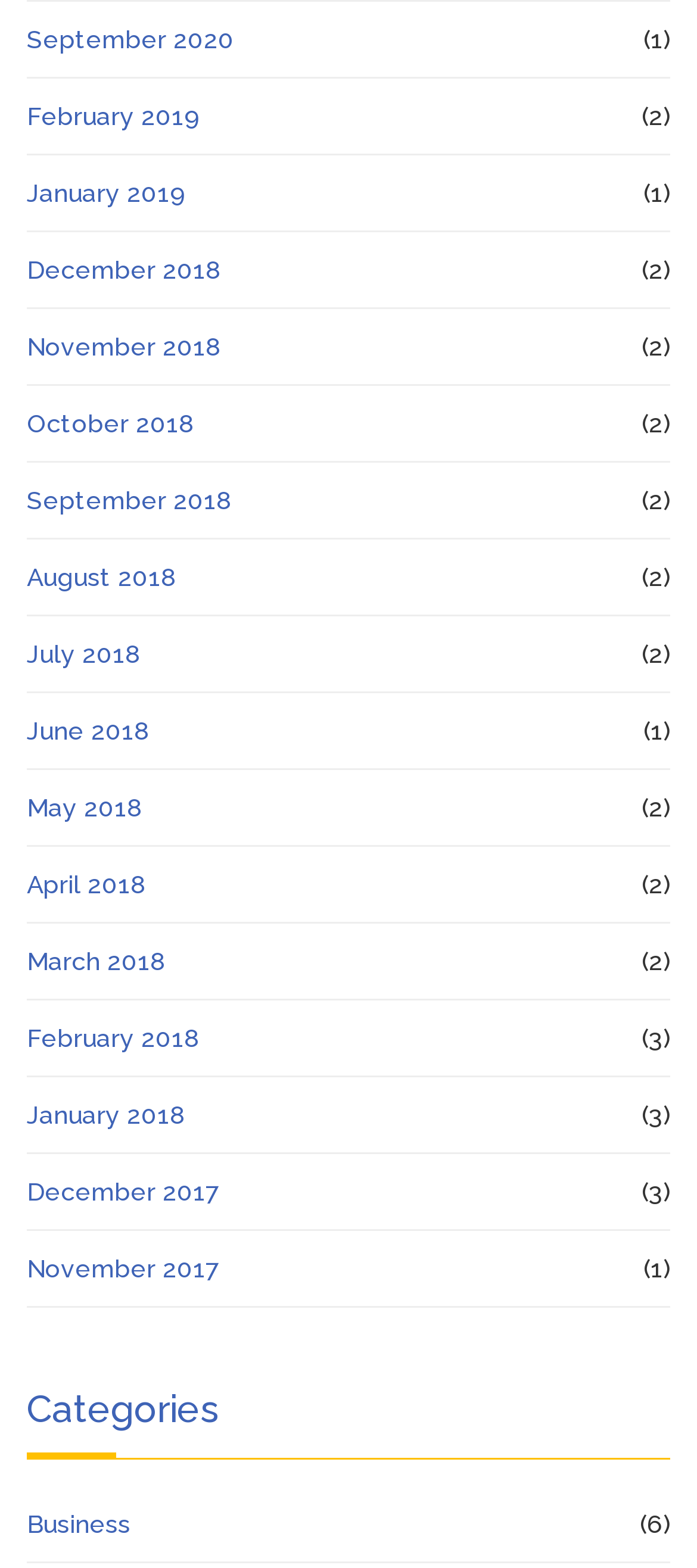Pinpoint the bounding box coordinates of the area that should be clicked to complete the following instruction: "Browse Business category". The coordinates must be given as four float numbers between 0 and 1, i.e., [left, top, right, bottom].

[0.038, 0.959, 0.187, 0.984]